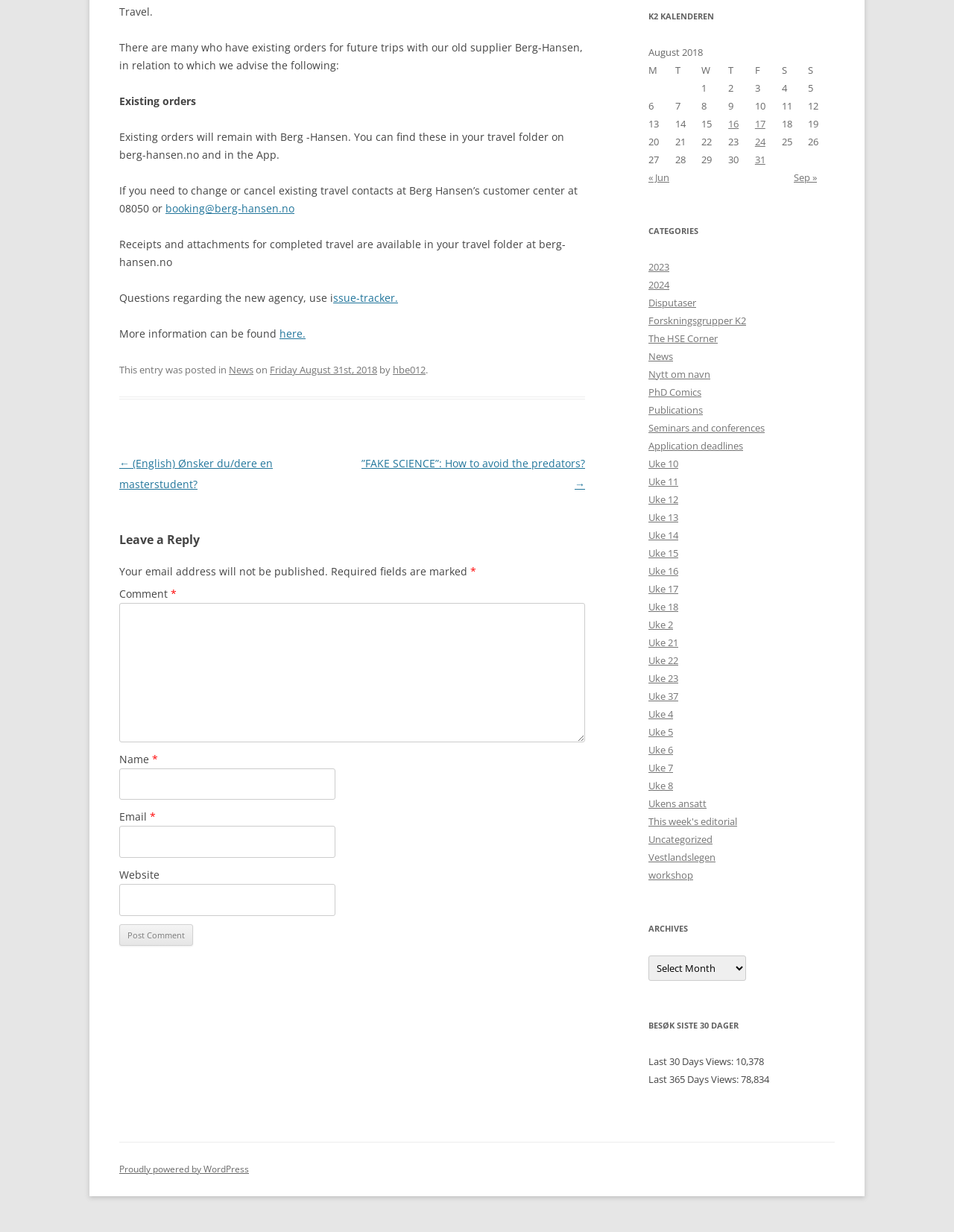Locate the bounding box of the user interface element based on this description: "Friday August 31st, 2018".

[0.283, 0.295, 0.395, 0.306]